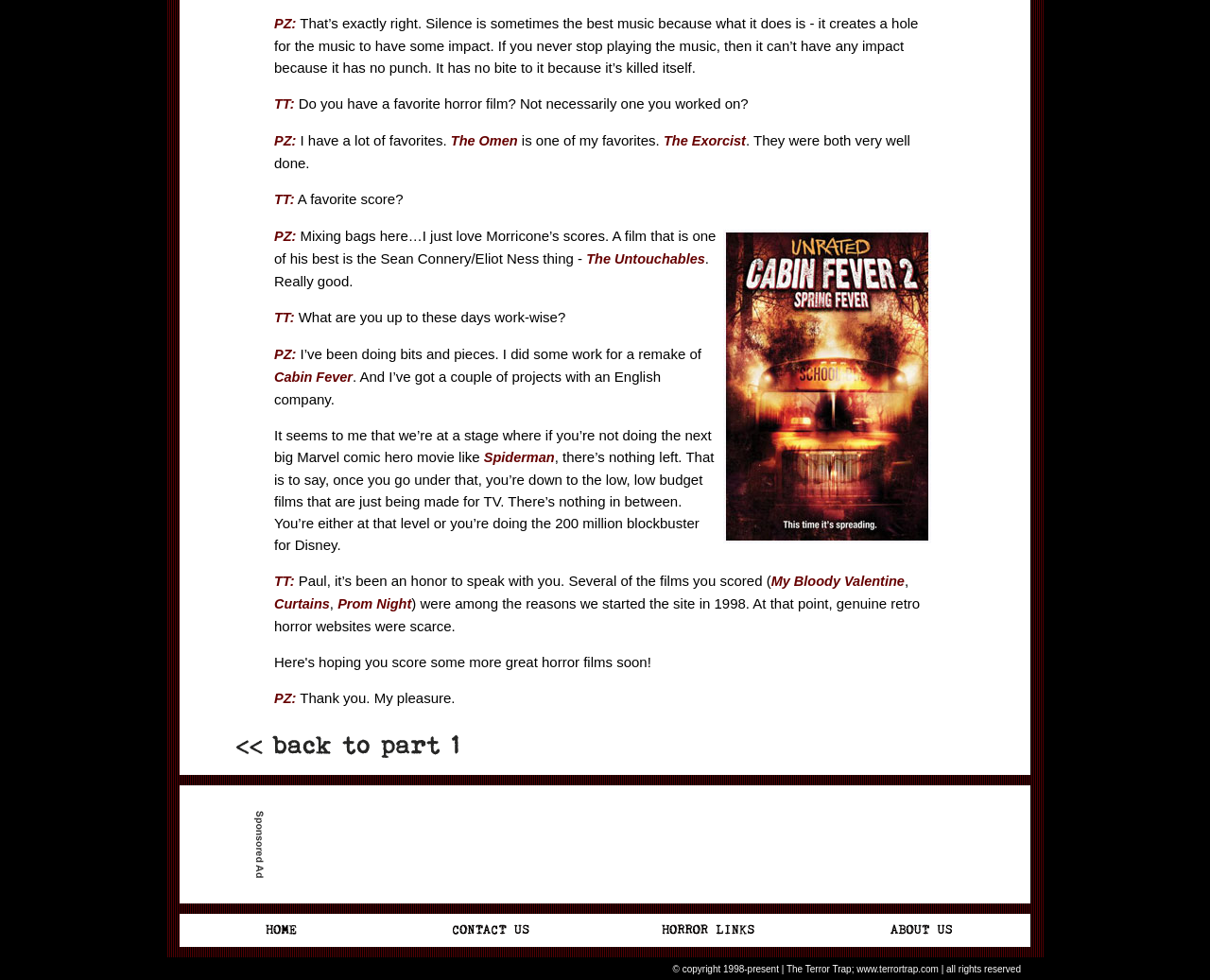Please find the bounding box coordinates in the format (top-left x, top-left y, bottom-right x, bottom-right y) for the given element description. Ensure the coordinates are floating point numbers between 0 and 1. Description: NextFrabjous Sculpture Puzzle

None